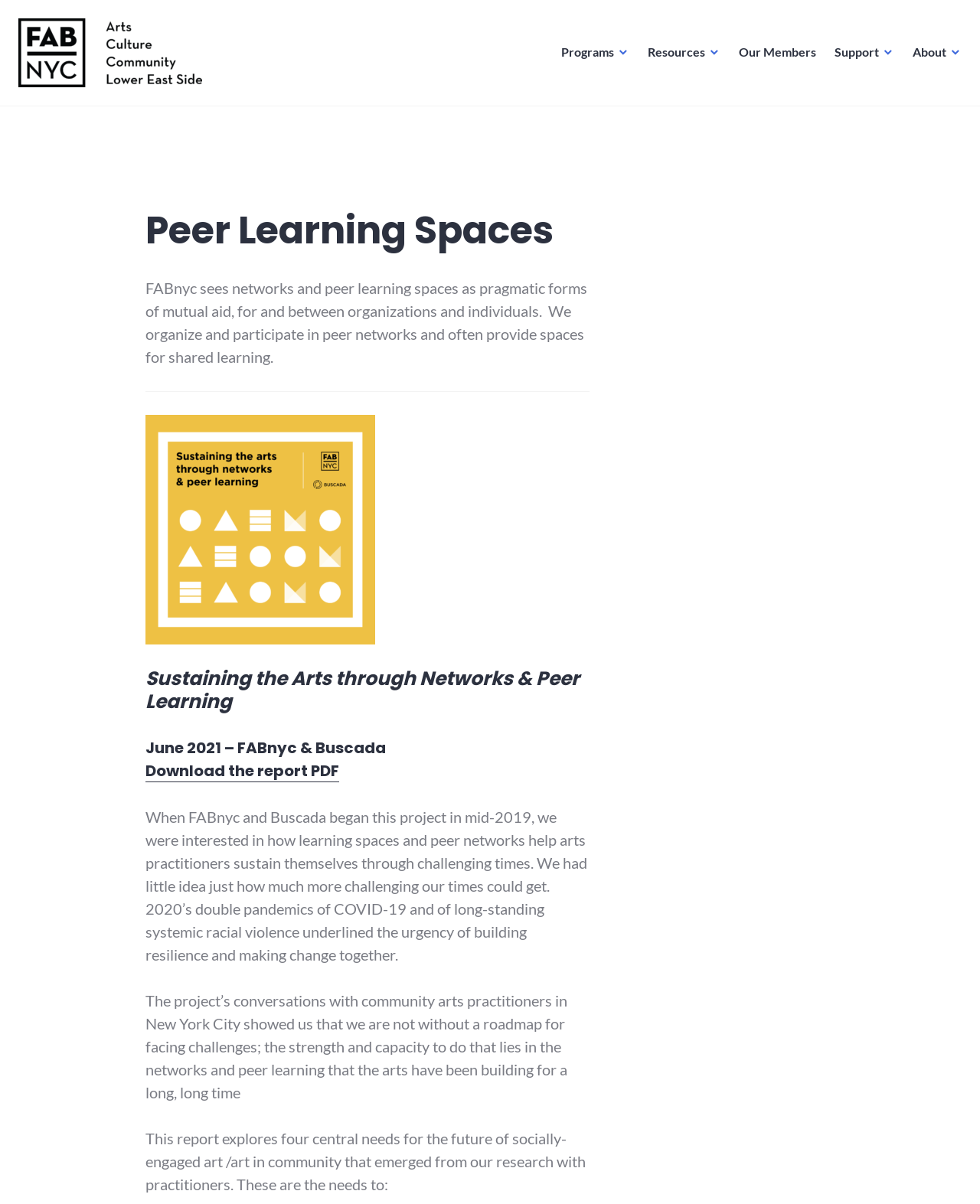What was the starting point of the project?
We need a detailed and exhaustive answer to the question. Please elaborate.

According to the webpage, FABnyc and Buscada began this project in mid-2019, which suggests that the starting point of the project was mid-2019.